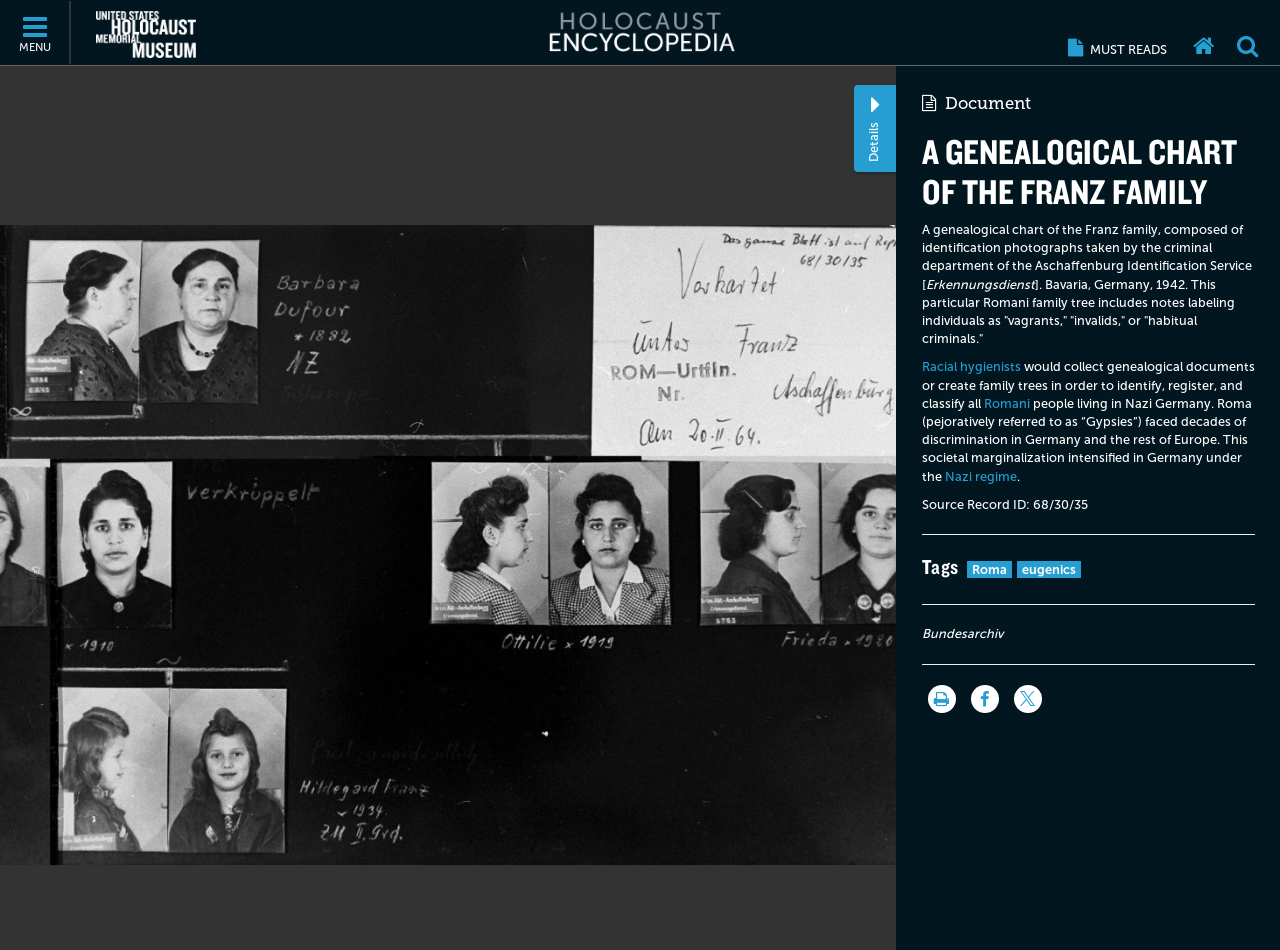Please find the bounding box coordinates of the element that must be clicked to perform the given instruction: "Go to US Holocaust Memorial Museum". The coordinates should be four float numbers from 0 to 1, i.e., [left, top, right, bottom].

[0.055, 0.012, 0.153, 0.061]